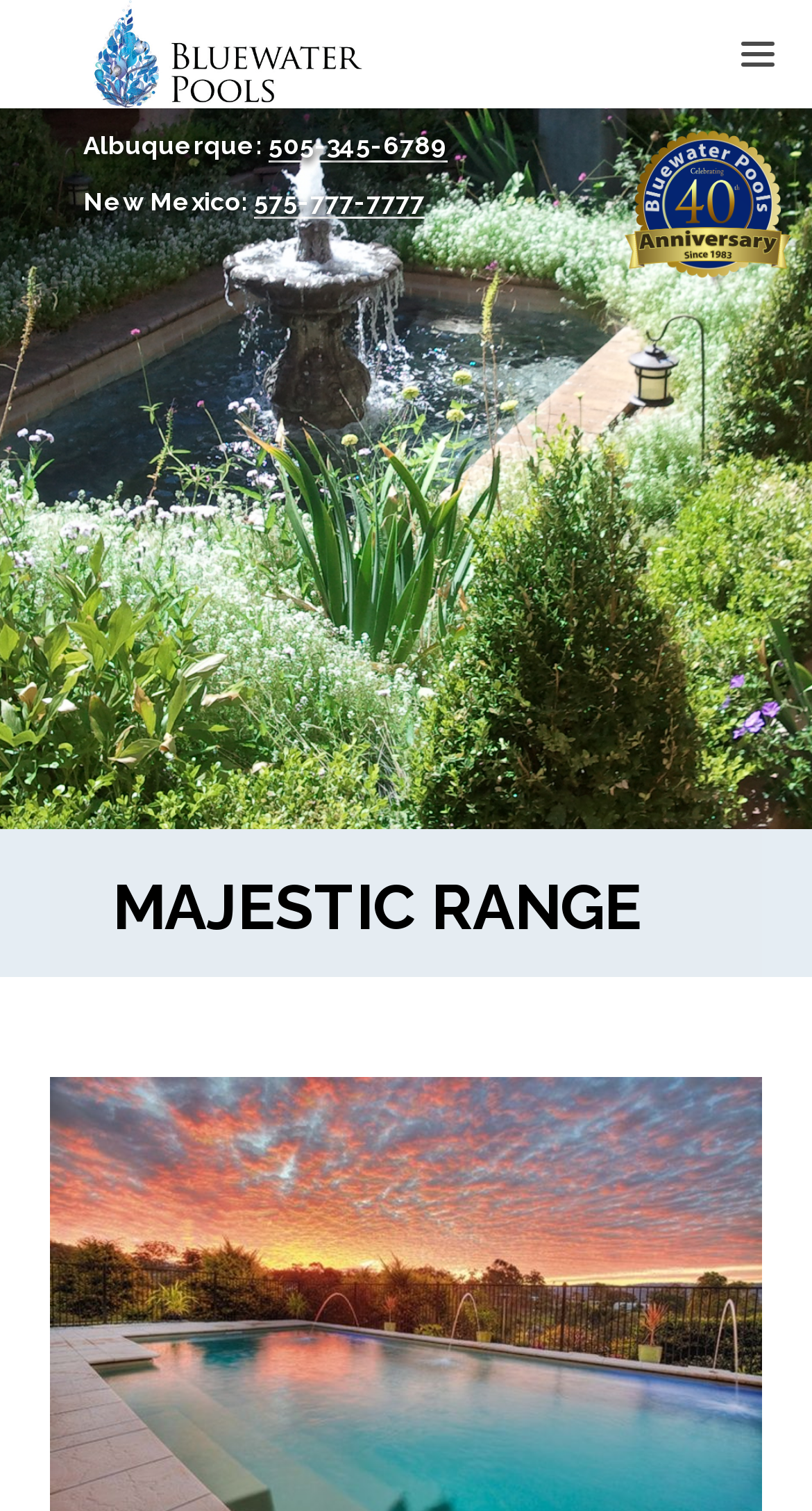Answer the question using only a single word or phrase: 
What is the name of the company?

Bluewater Pools